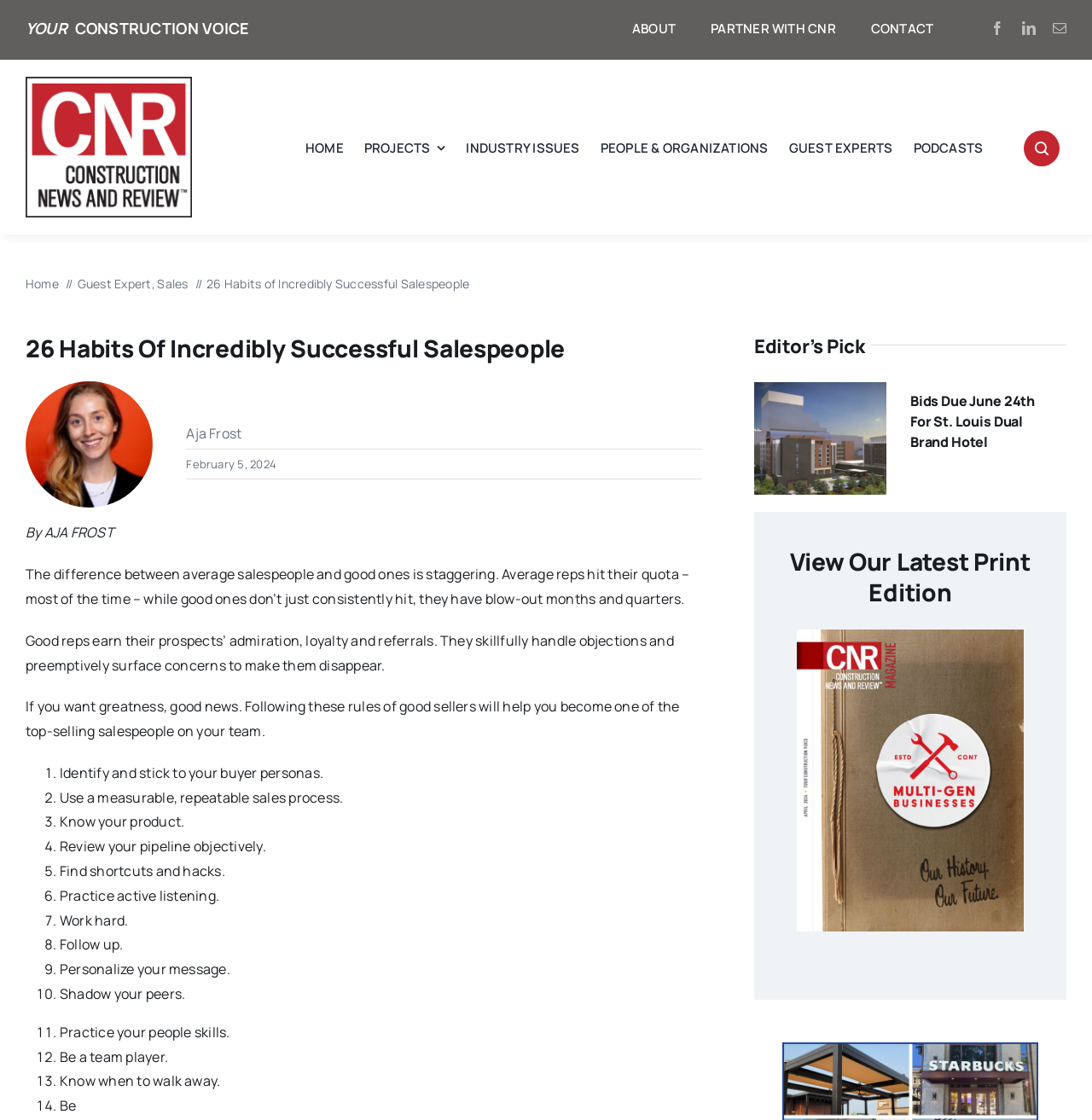Identify and provide the bounding box coordinates of the UI element described: "Go to Top". The coordinates should be formatted as [left, top, right, bottom], with each number being a float between 0 and 1.

[0.904, 0.948, 0.941, 0.975]